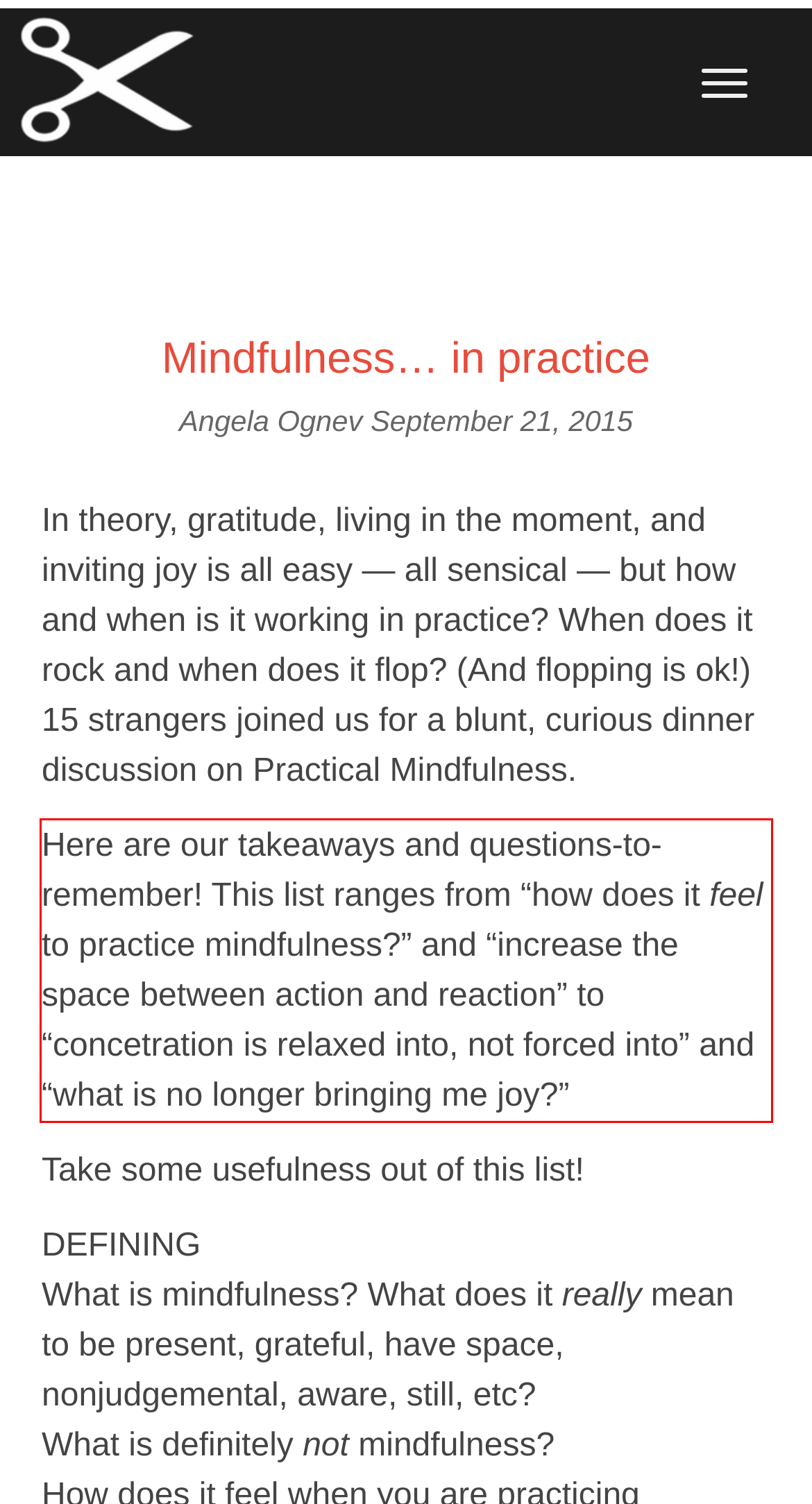You are presented with a screenshot containing a red rectangle. Extract the text found inside this red bounding box.

Here are our takeaways and questions-to-remember! This list ranges from “how does it feel to practice mindfulness?” and “increase the space between action and reaction” to “concetration is relaxed into, not forced into” and “what is no longer bringing me joy?”